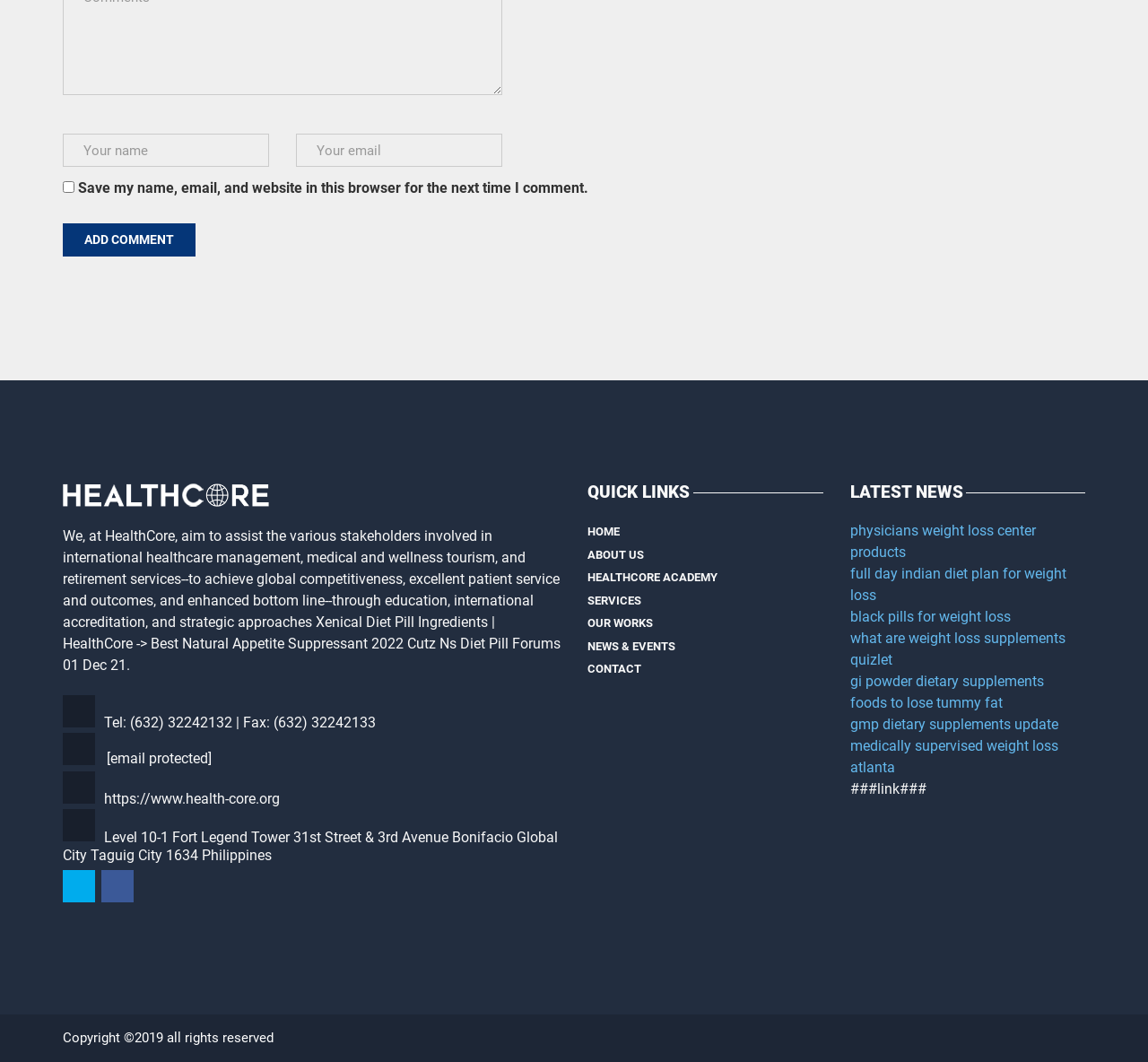Locate the bounding box coordinates of the UI element described by: "https://www.health-core.org". Provide the coordinates as four float numbers between 0 and 1, formatted as [left, top, right, bottom].

[0.091, 0.744, 0.244, 0.76]